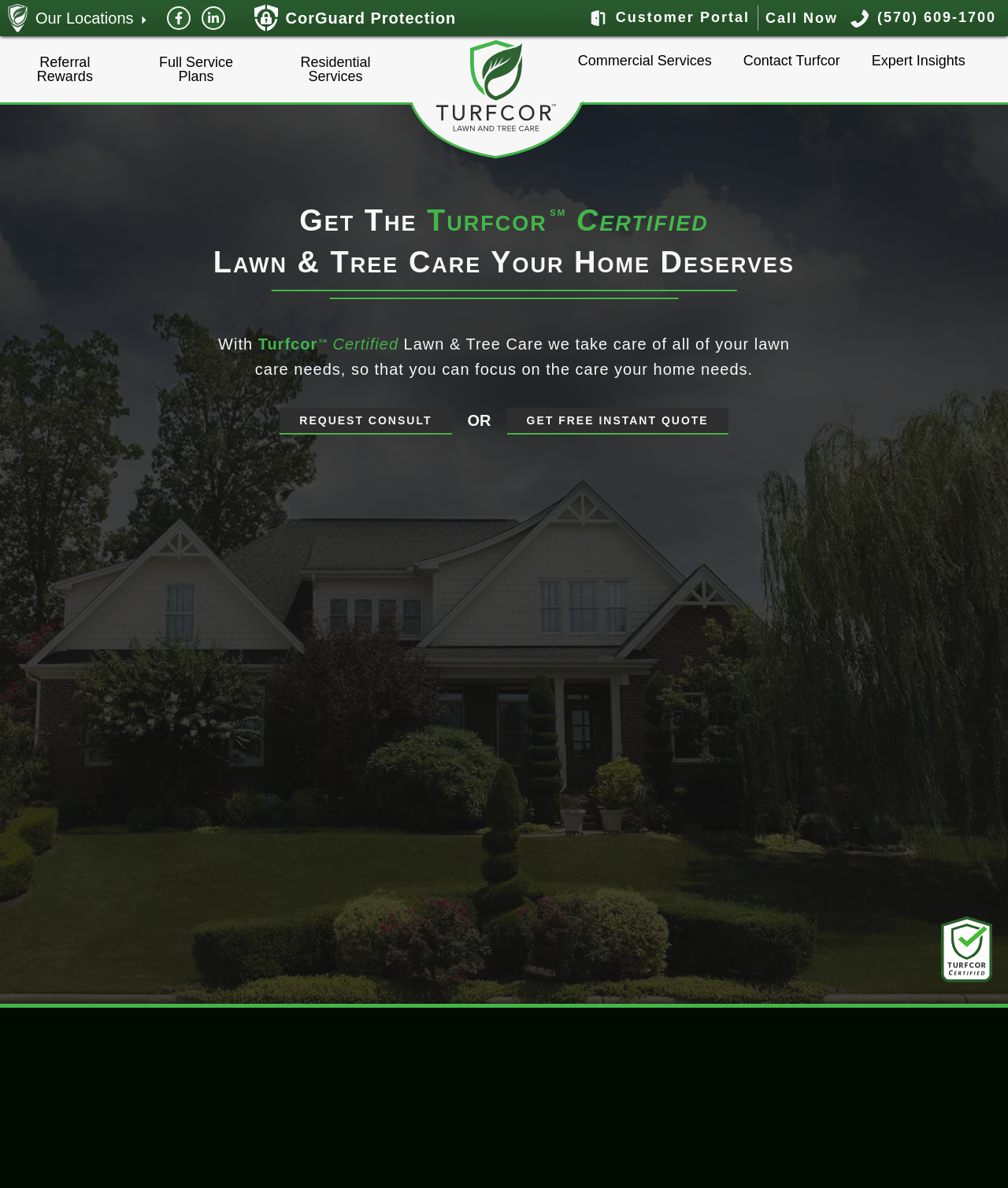Find the bounding box coordinates of the element to click in order to complete this instruction: "Get a free instant quote". The bounding box coordinates must be four float numbers between 0 and 1, denoted as [left, top, right, bottom].

[0.503, 0.343, 0.722, 0.365]